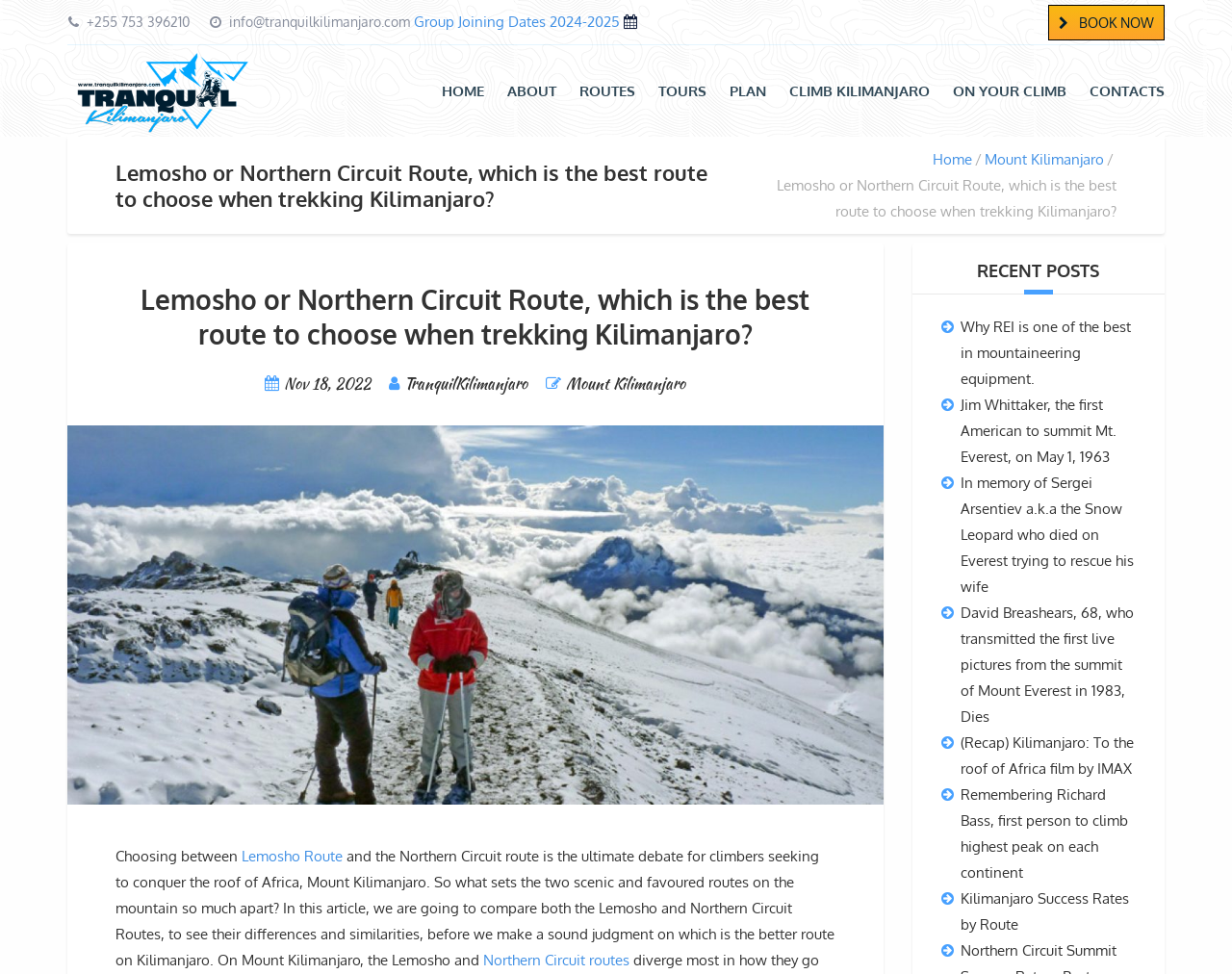Use a single word or phrase to respond to the question:
What is the name of the company providing climbing services?

Tranquil Kilimanjaro